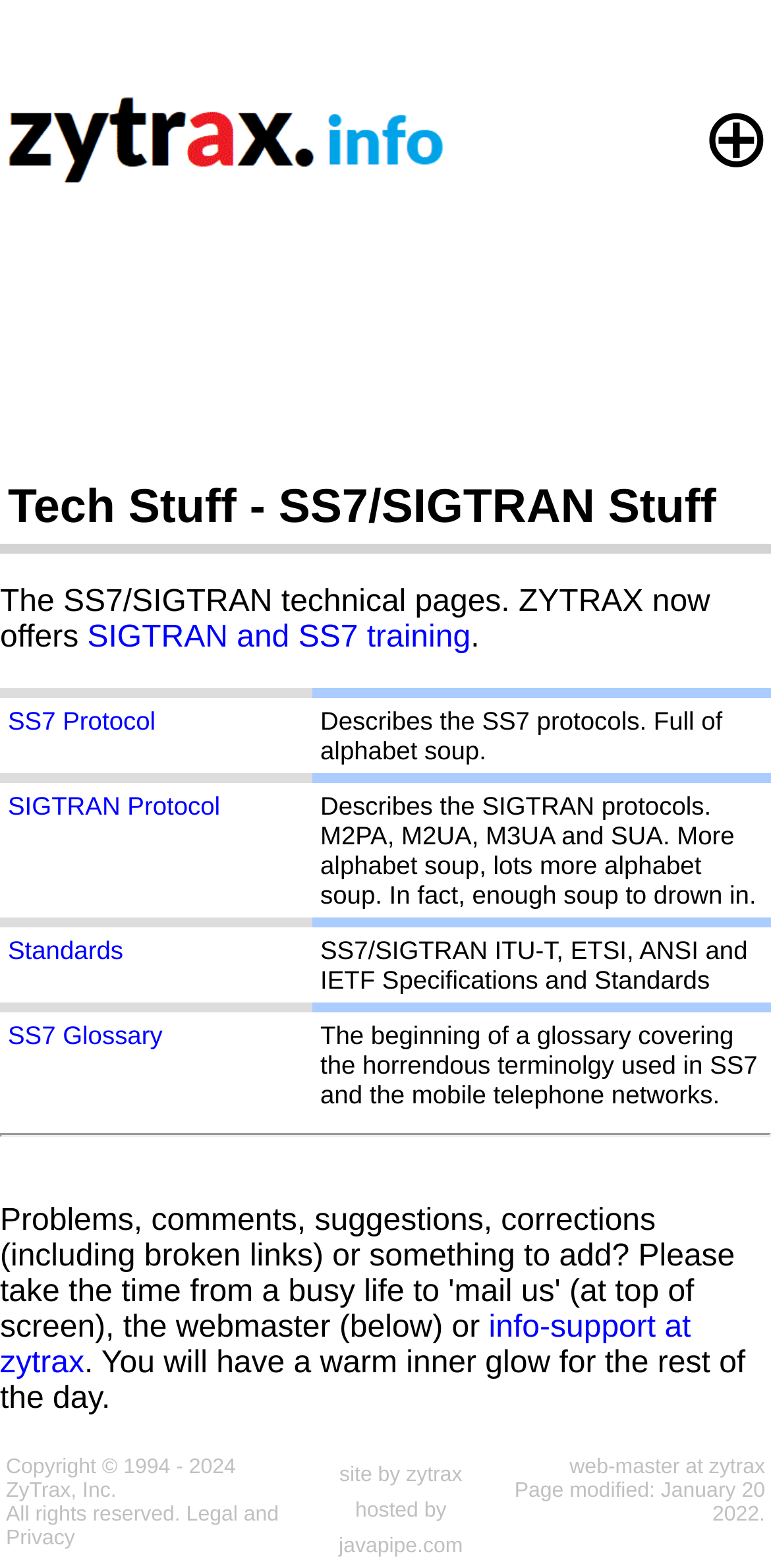Write an extensive caption that covers every aspect of the webpage.

The webpage is titled "Tech Stuff - SS7/SIGTRAN" and features a logo of "ZYTRAX Info" at the top left corner. To the right of the logo is a small icon represented by the character "⊕". Below the logo and icon is an advertisement iframe that takes up a significant portion of the top section of the page.

The main content of the page is headed by a title "Tech Stuff - SS7/SIGTRAN Stuff" followed by a brief introduction to the SS7/SIGTRAN technical pages offered by ZYTRAX. Below the introduction is a link to "SIGTRAN and SS7 training".

The main body of the page is organized into a table with four rows, each containing two grid cells. The first row has links to "SS7 Protocol" and a description of the protocols. The second row has links to "SIGTRAN Protocol" and a description of the protocols, which includes various acronyms such as M2PA, M2UA, M3UA, and SUA. The third row has links to "Standards" and a description of the SS7/SIGTRAN ITU-T, ETSI, ANSI, and IETF specifications and standards. The fourth row has links to "SS7 Glossary" and a description of the glossary covering terminology used in SS7 and mobile telephone networks.

Below the table is a horizontal separator, followed by a link to "info-support at zytrax" and a sentence that reads "You will have a warm inner glow for the rest of the day." At the bottom of the page is a copyright notice and a table with three grid cells containing links to "Legal", "Privacy", "site by zytrax", "hosted by javapipe.com", and "web-master at zytrax", along with the page modification date.